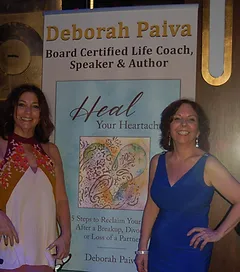Give an elaborate caption for the image.

The image features Deborah Paiva alongside another woman at an event celebrating her work as a life coach, speaker, and author. They stand in front of a banner that displays Deborah's credentials and promotes her book, "Heal Your Heartache." The banner highlights her focus on guiding individuals through the challenging process of healing after a breakup, divorce, or loss of a partner. Through the use of vibrant colors and engaging graphics, the banner catches the eye and emphasizes the supportive message of recovery and empowerment. This moment captures a significant occasion, showcasing the personal and professional connections that are integral to Deborah's mission of helping others heal from life's difficulties.